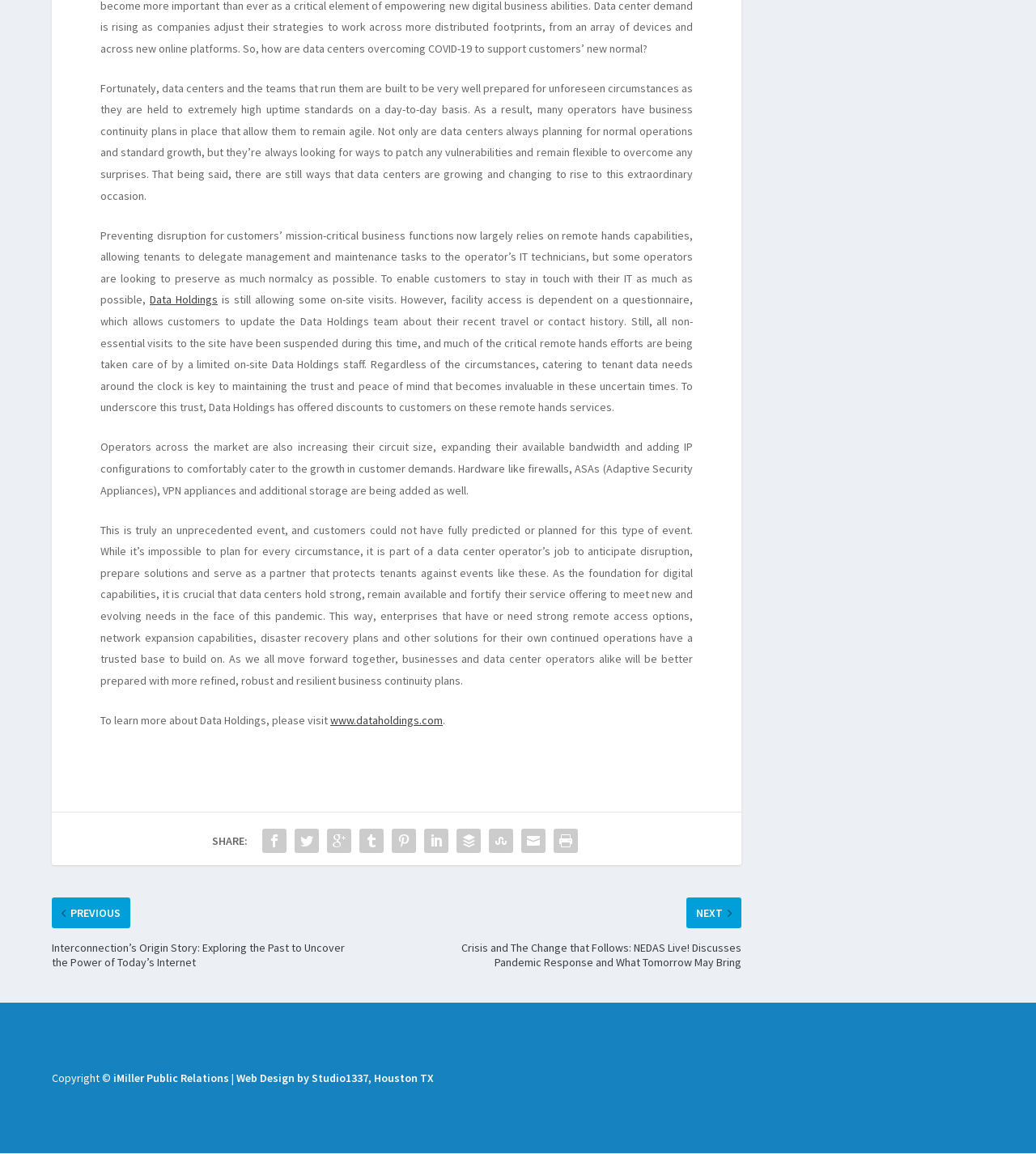Utilize the details in the image to thoroughly answer the following question: What is Data Holdings doing to help customers during the pandemic?

According to the text, Data Holdings is allowing some on-site visits, but with restrictions, and is offering discounts to customers on remote hands services to help them during the pandemic.